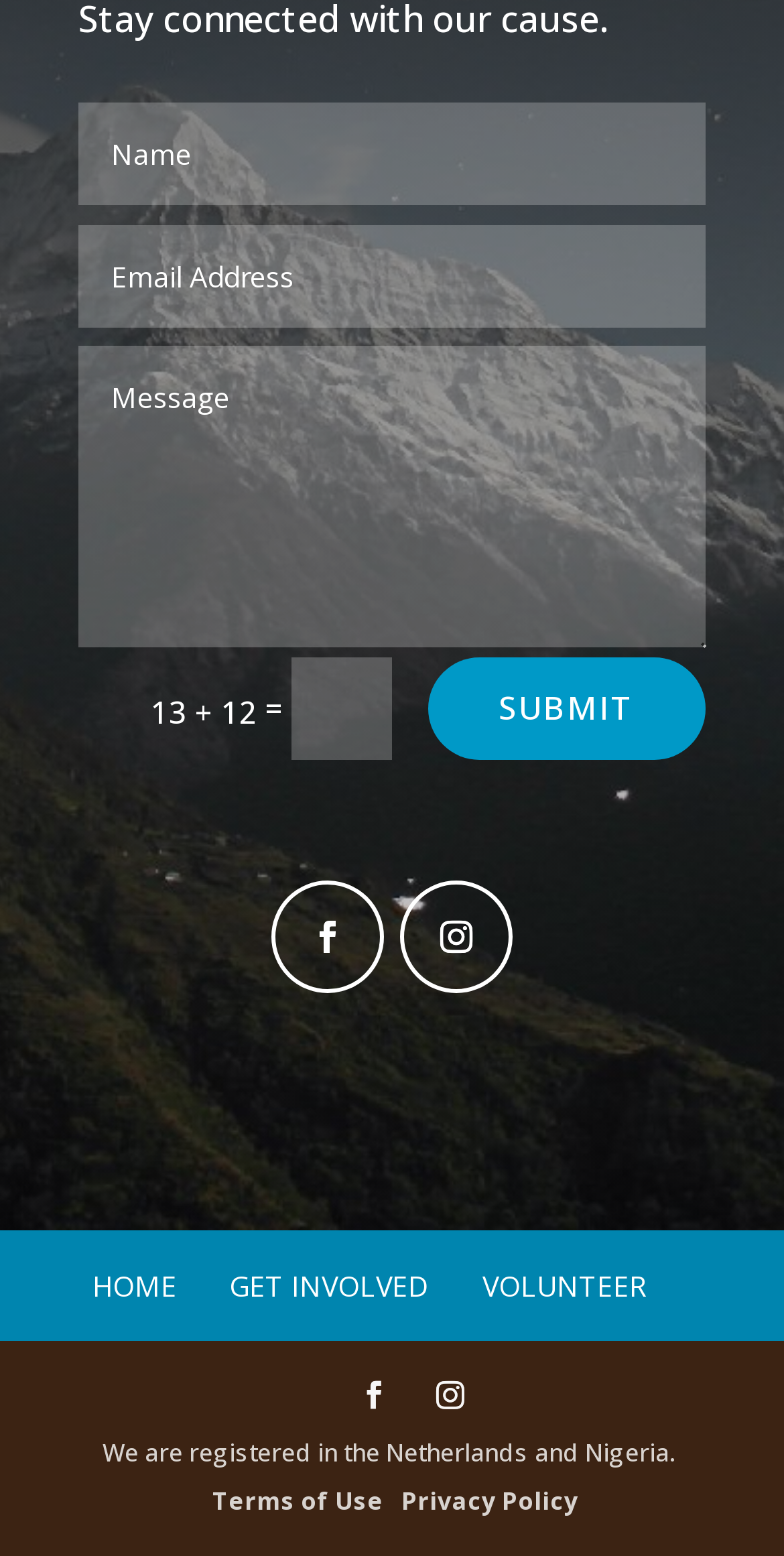Please locate the UI element described by "Follow" and provide its bounding box coordinates.

[0.51, 0.566, 0.654, 0.638]